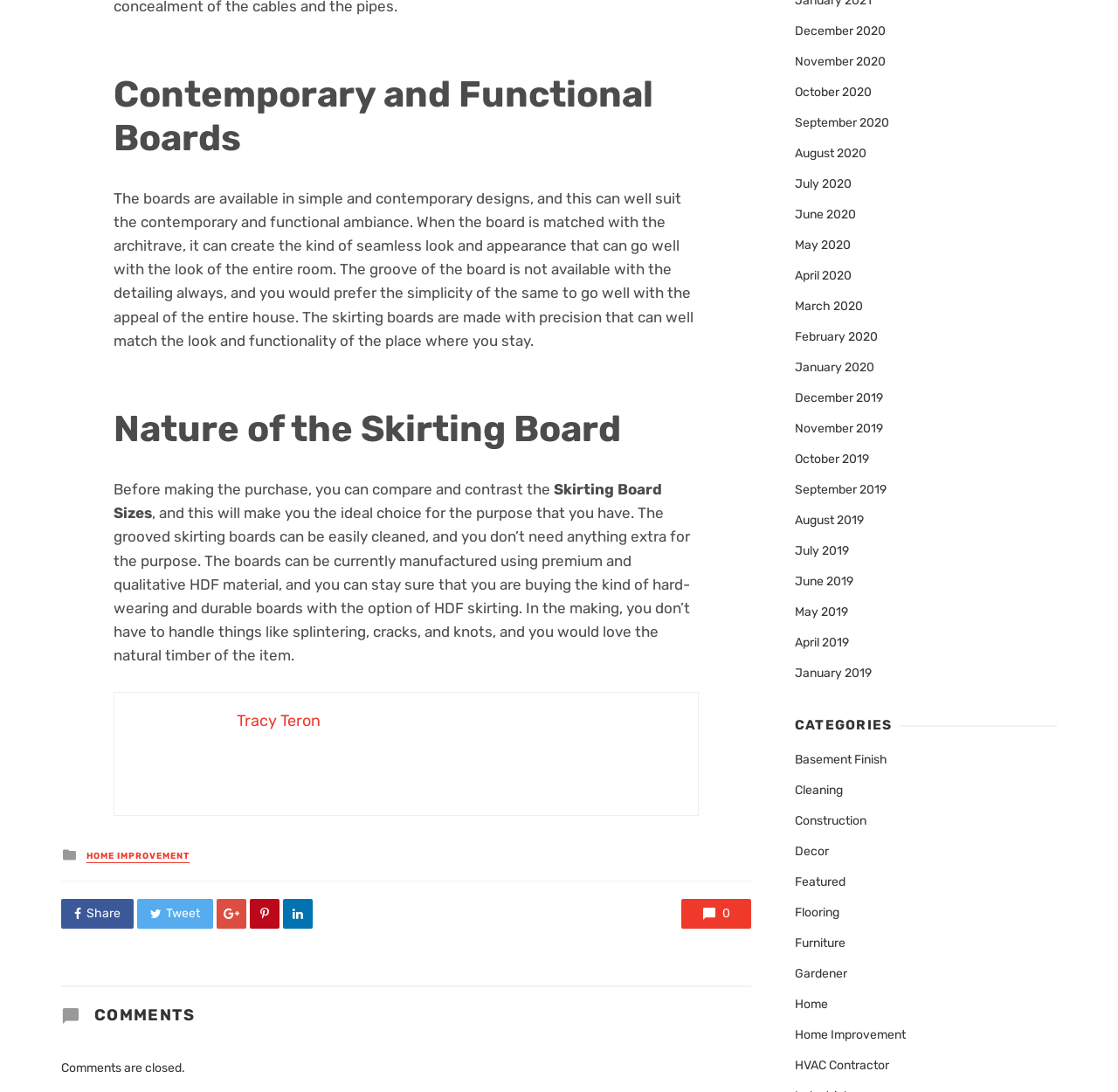Provide a brief response to the question below using one word or phrase:
What categories are available on the website?

Multiple categories